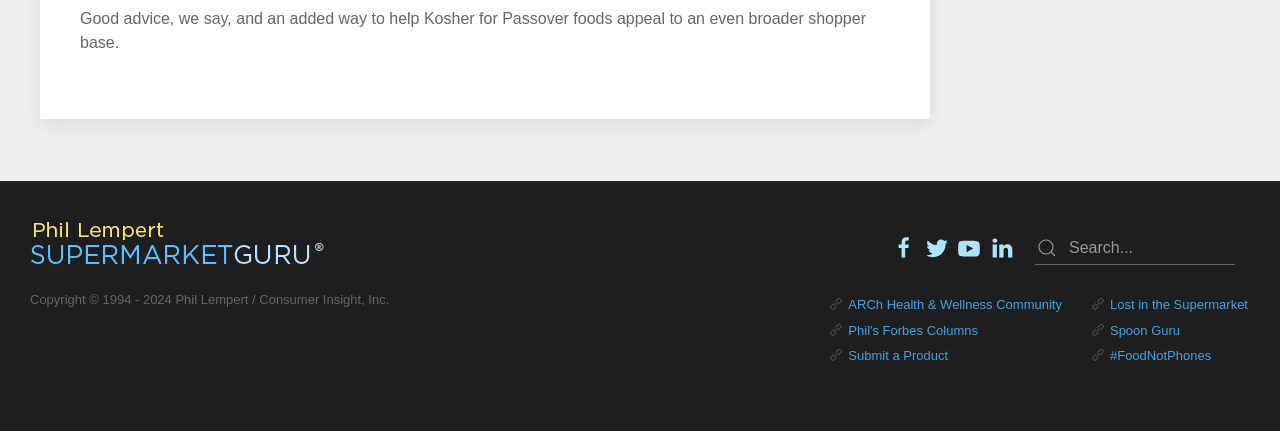What is the name of the column written by Phil Lempert?
Please utilize the information in the image to give a detailed response to the question.

The answer can be found by looking at the link element with the text 'Phil's Forbes Columns' which suggests that it is the name of a column written by Phil Lempert.